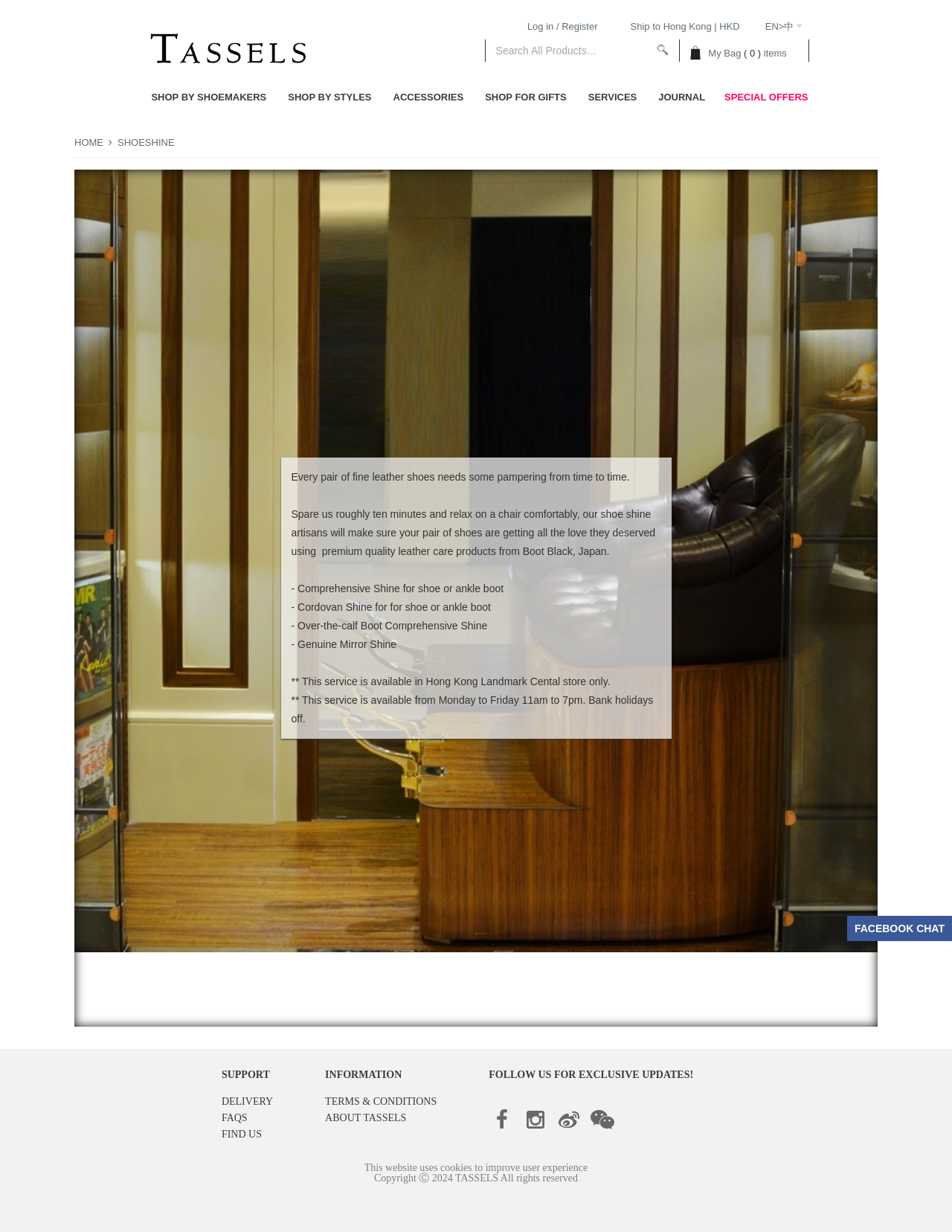Bounding box coordinates are specified in the format (top-left x, top-left y, bottom-right x, bottom-right y). All values are floating point numbers bounded between 0 and 1. Please provide the bounding box coordinate of the region this sentence describes: Log in / Register

[0.554, 0.017, 0.628, 0.026]